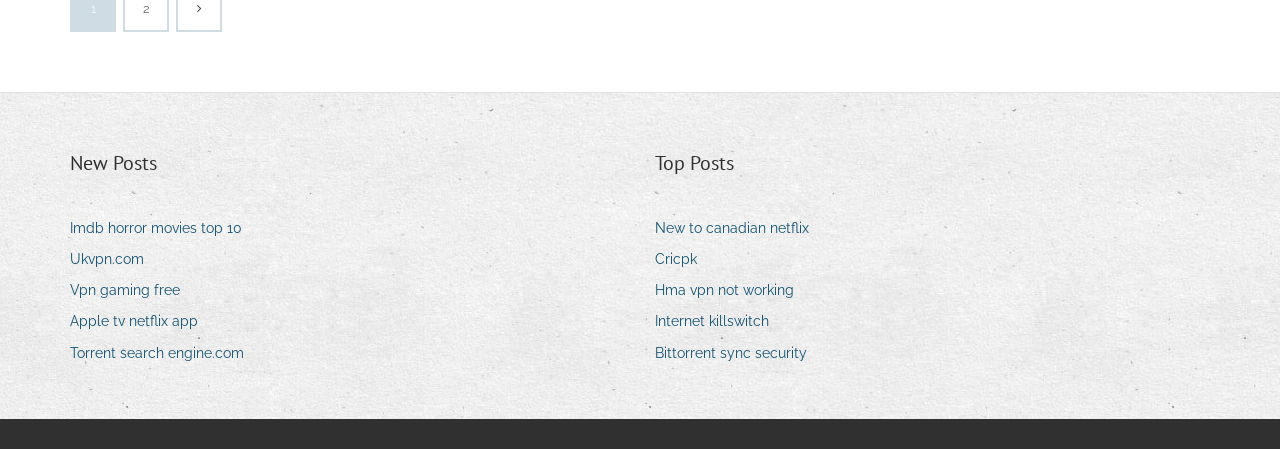Determine the bounding box coordinates for the UI element with the following description: "Internet killswitch". The coordinates should be four float numbers between 0 and 1, represented as [left, top, right, bottom].

[0.512, 0.687, 0.612, 0.747]